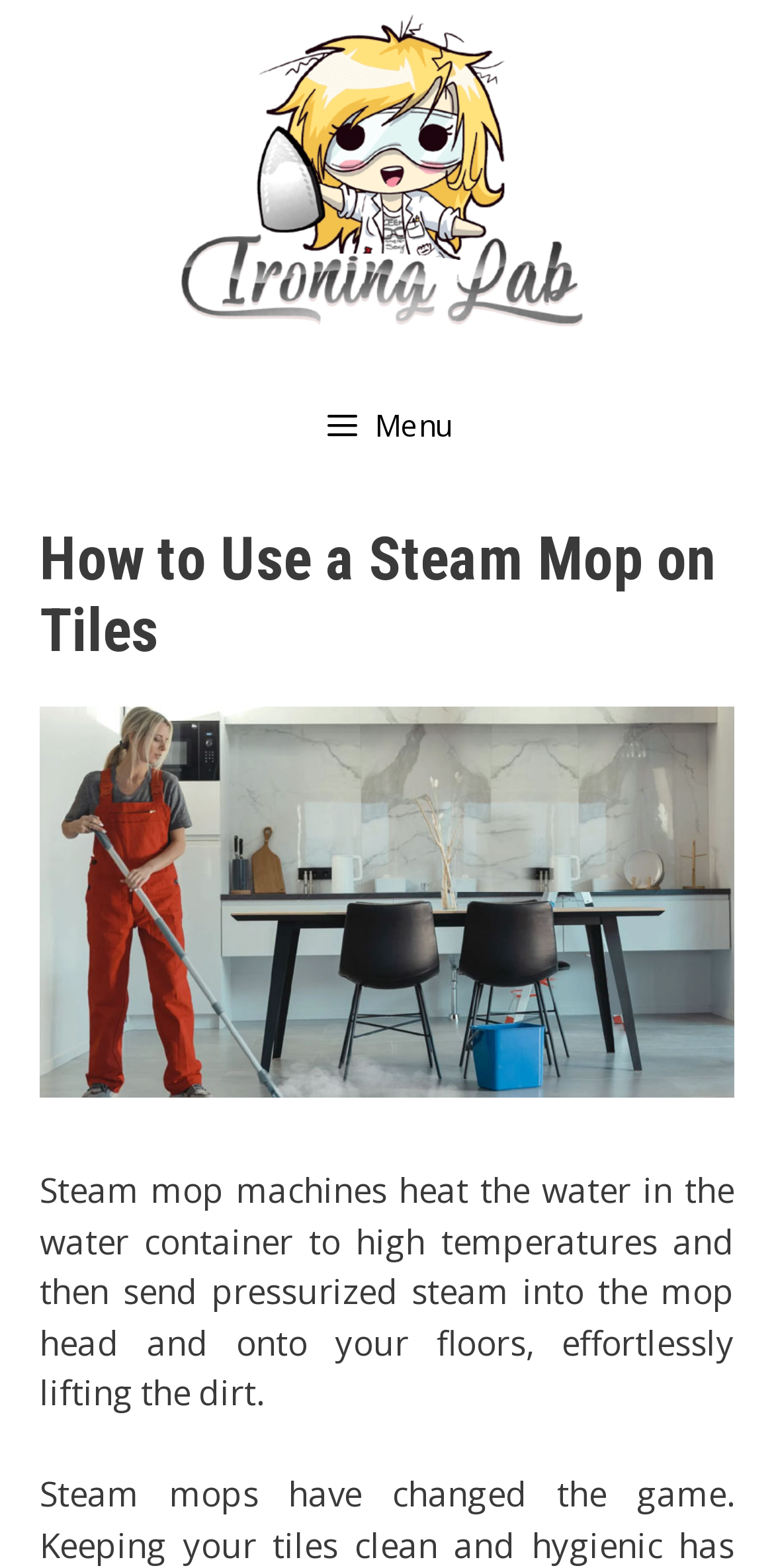Generate the main heading text from the webpage.

How to Use a Steam Mop on Tiles